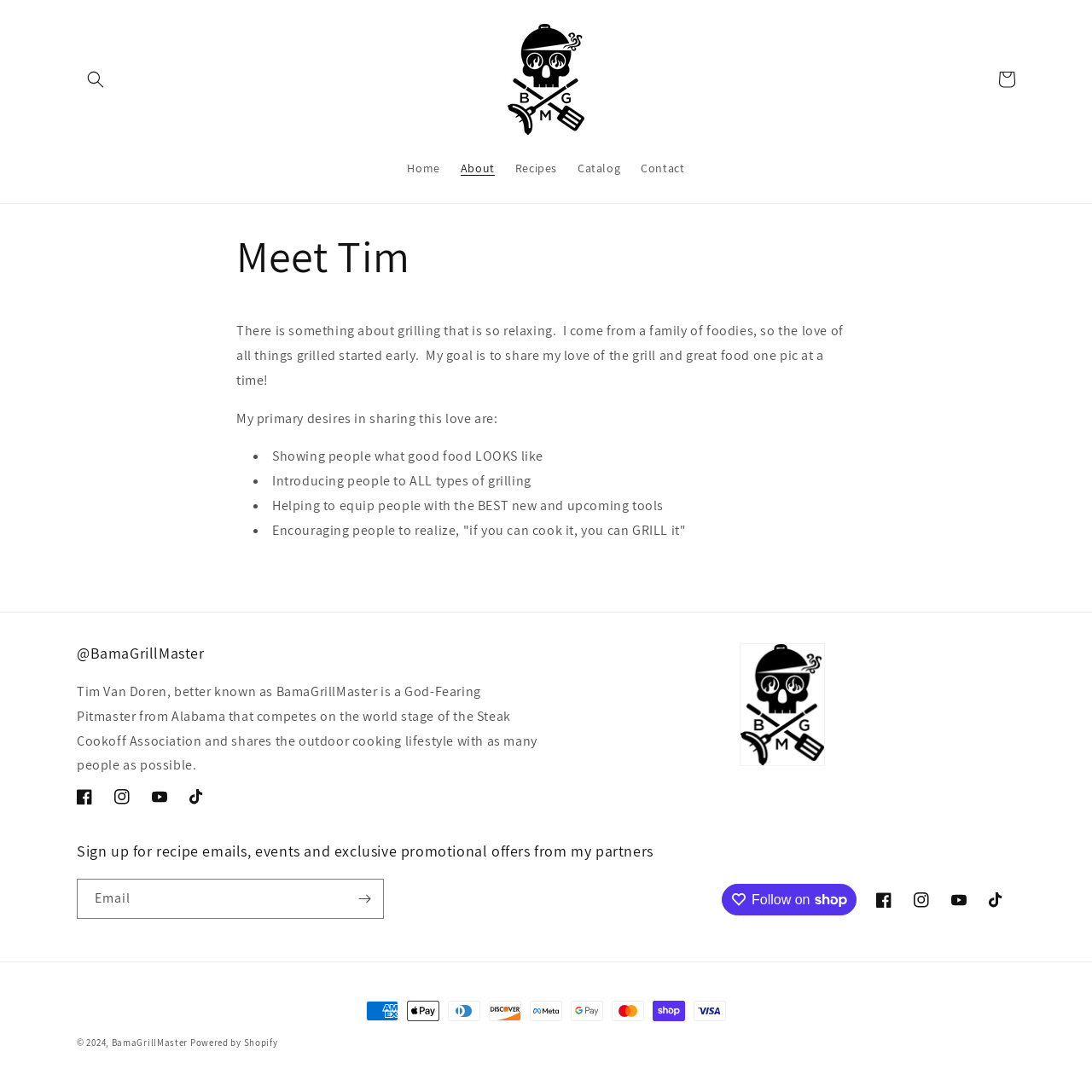Answer the question briefly using a single word or phrase: 
What is the name of the platform that powers the website?

Shopify